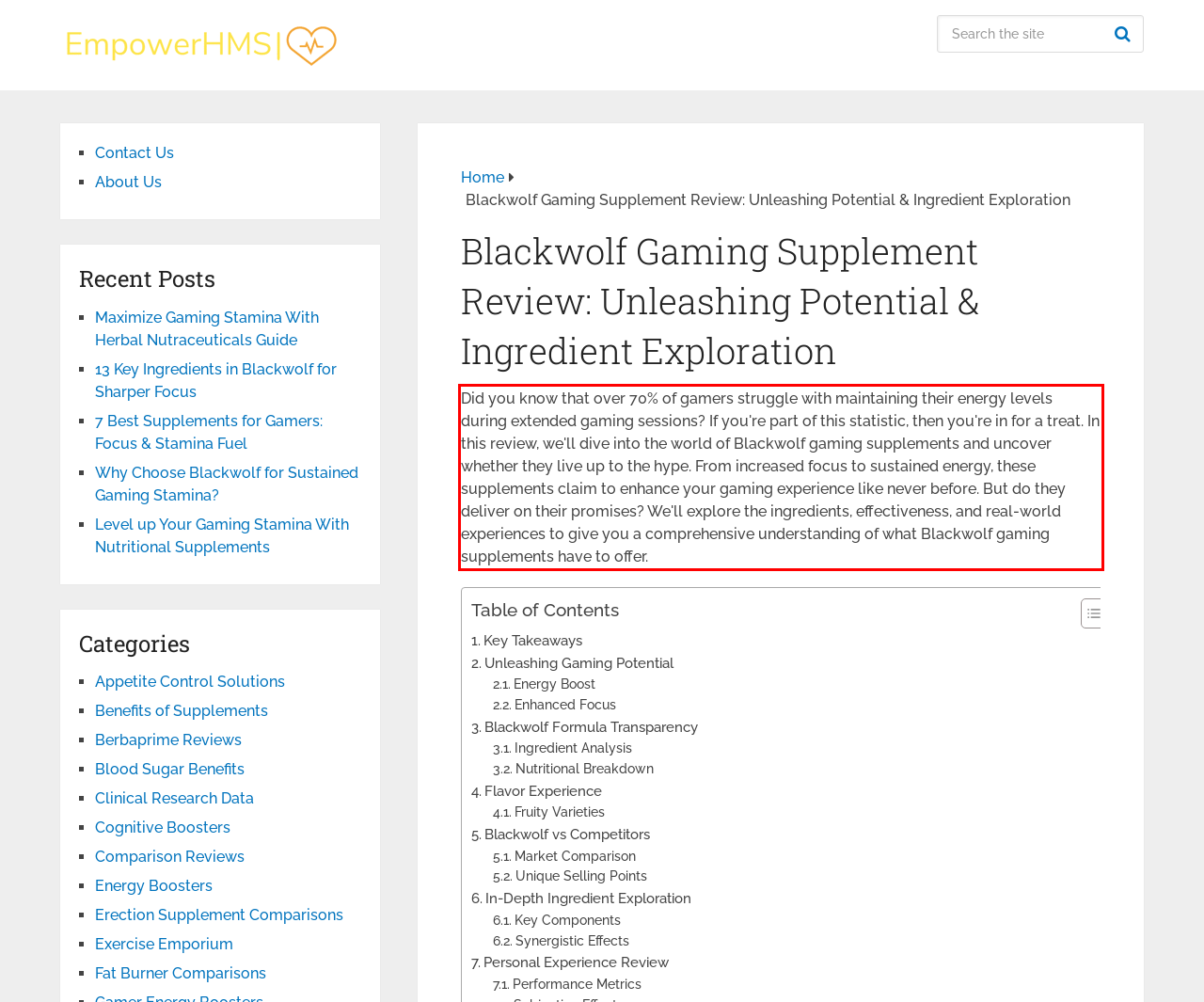Within the screenshot of a webpage, identify the red bounding box and perform OCR to capture the text content it contains.

Did you know that over 70% of gamers struggle with maintaining their energy levels during extended gaming sessions? If you're part of this statistic, then you're in for a treat. In this review, we'll dive into the world of Blackwolf gaming supplements and uncover whether they live up to the hype. From increased focus to sustained energy, these supplements claim to enhance your gaming experience like never before. But do they deliver on their promises? We'll explore the ingredients, effectiveness, and real-world experiences to give you a comprehensive understanding of what Blackwolf gaming supplements have to offer.